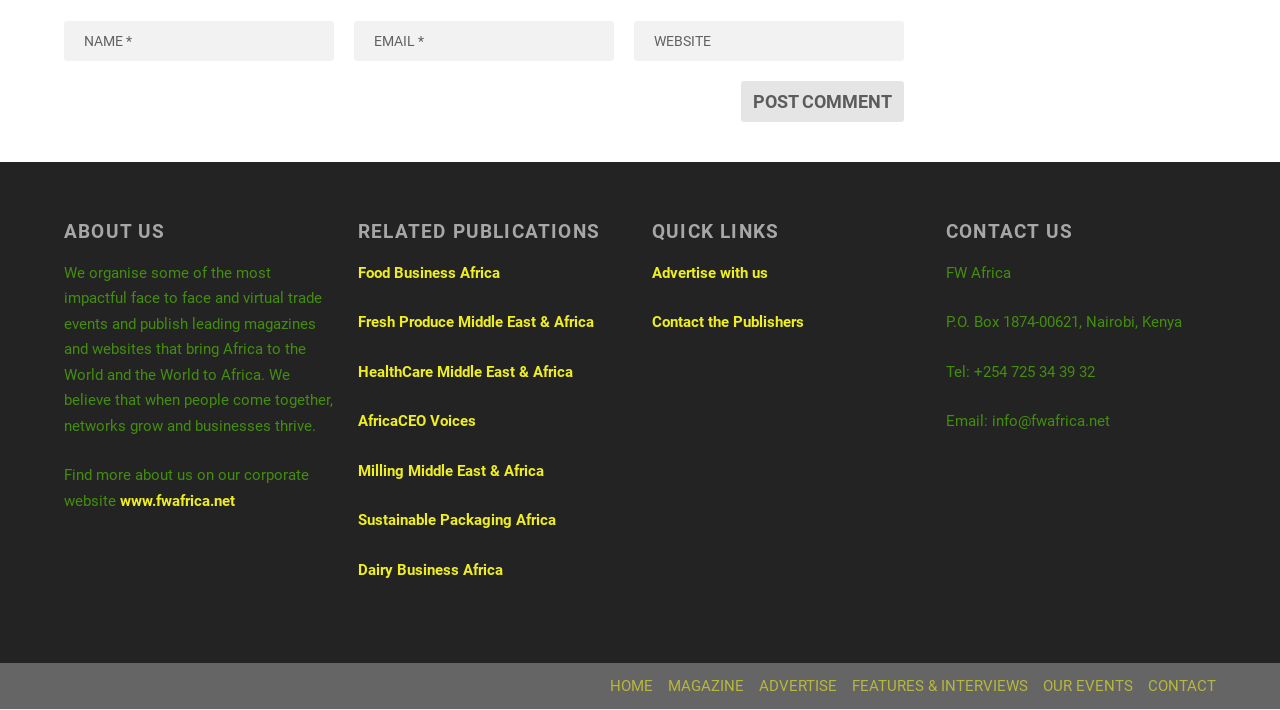Please determine the bounding box coordinates of the area that needs to be clicked to complete this task: 'Visit the corporate website'. The coordinates must be four float numbers between 0 and 1, formatted as [left, top, right, bottom].

[0.094, 0.674, 0.184, 0.7]